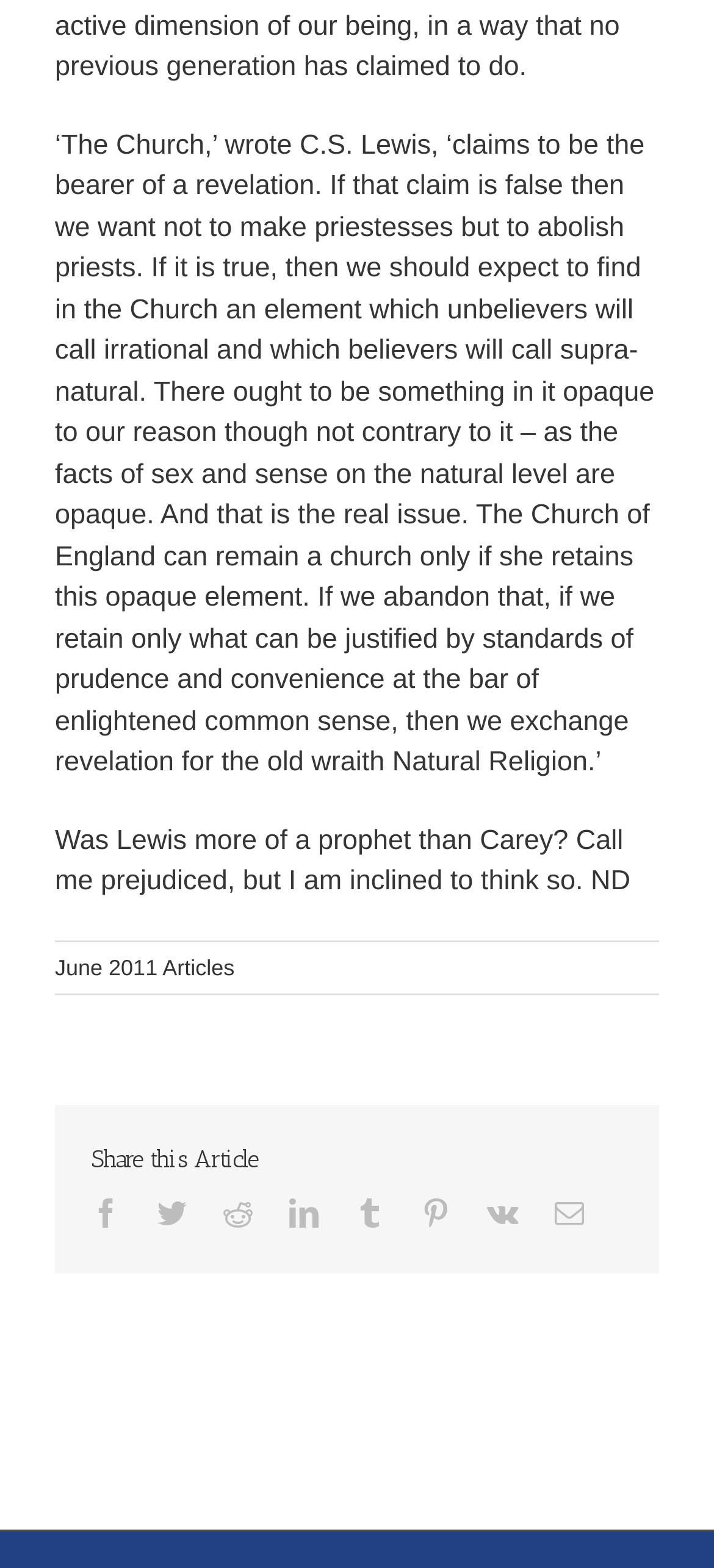Based on the element description June 2011 Articles, identify the bounding box coordinates for the UI element. The coordinates should be in the format (top-left x, top-left y, bottom-right x, bottom-right y) and within the 0 to 1 range.

[0.077, 0.609, 0.328, 0.625]